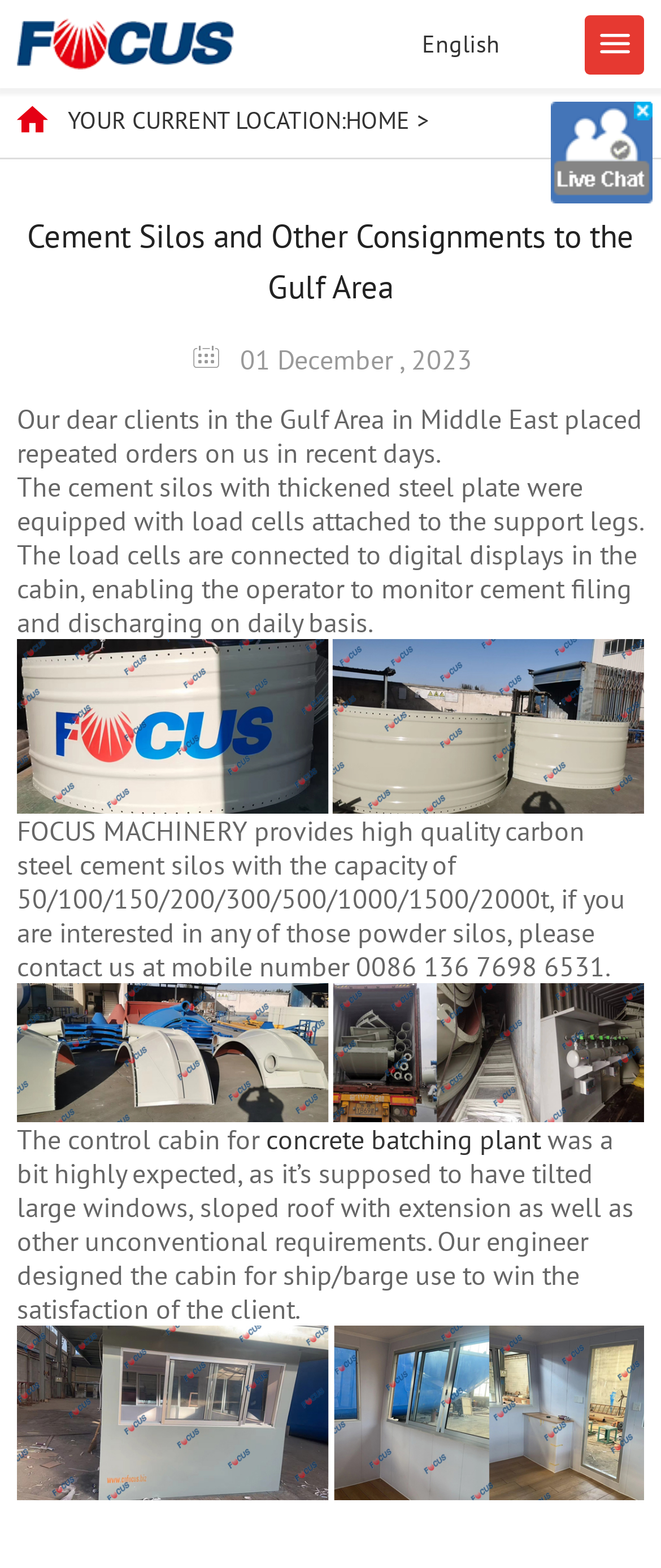Refer to the image and provide an in-depth answer to the question:
What is the location of the clients mentioned in the webpage?

The location of the clients is mentioned in the text at the top of the webpage, which states that our dear clients in the Gulf Area in Middle East placed repeated orders on us in recent days.